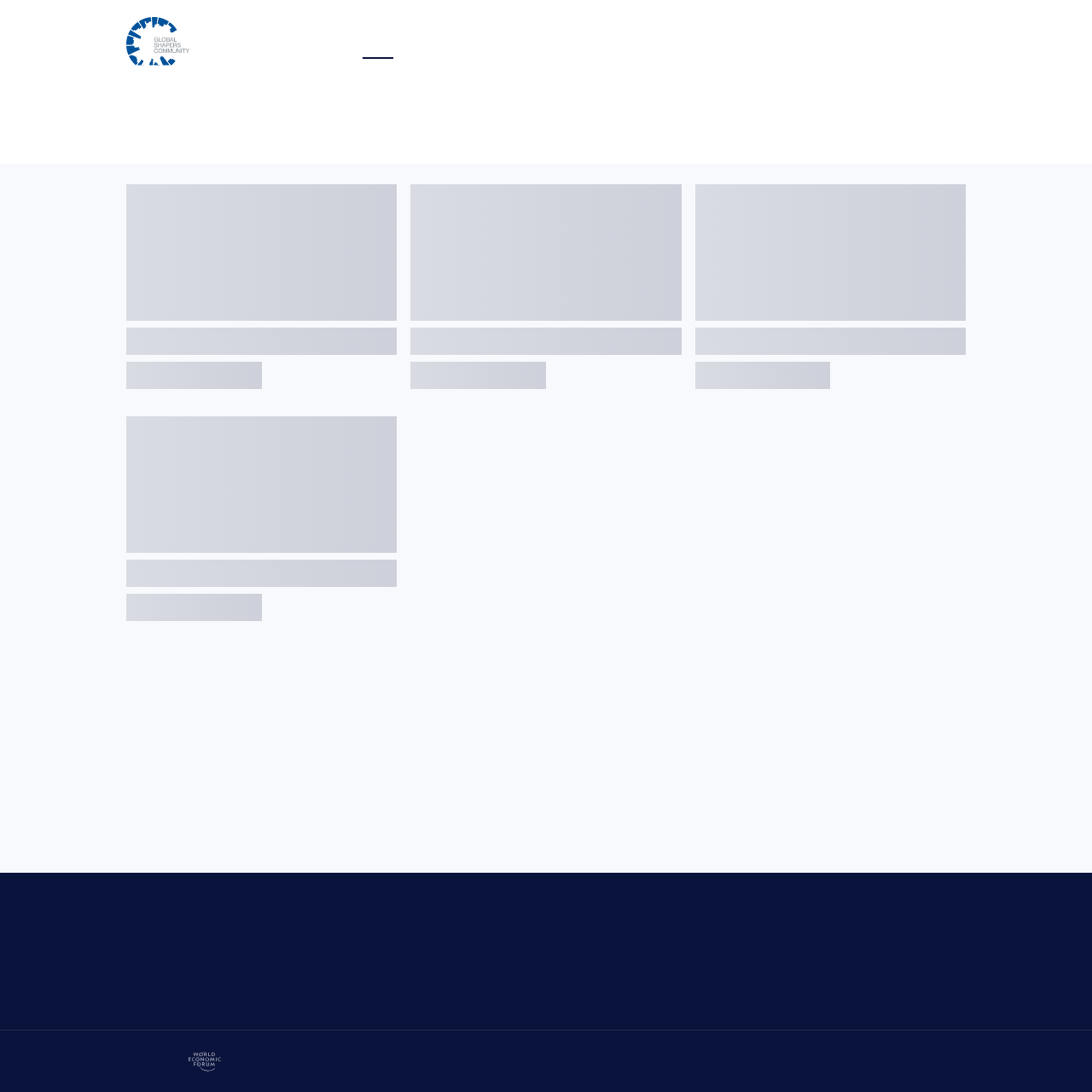Determine the bounding box coordinates of the section I need to click to execute the following instruction: "Go to the Hubs page". Provide the coordinates as four float numbers between 0 and 1, i.e., [left, top, right, bottom].

[0.332, 0.027, 0.36, 0.054]